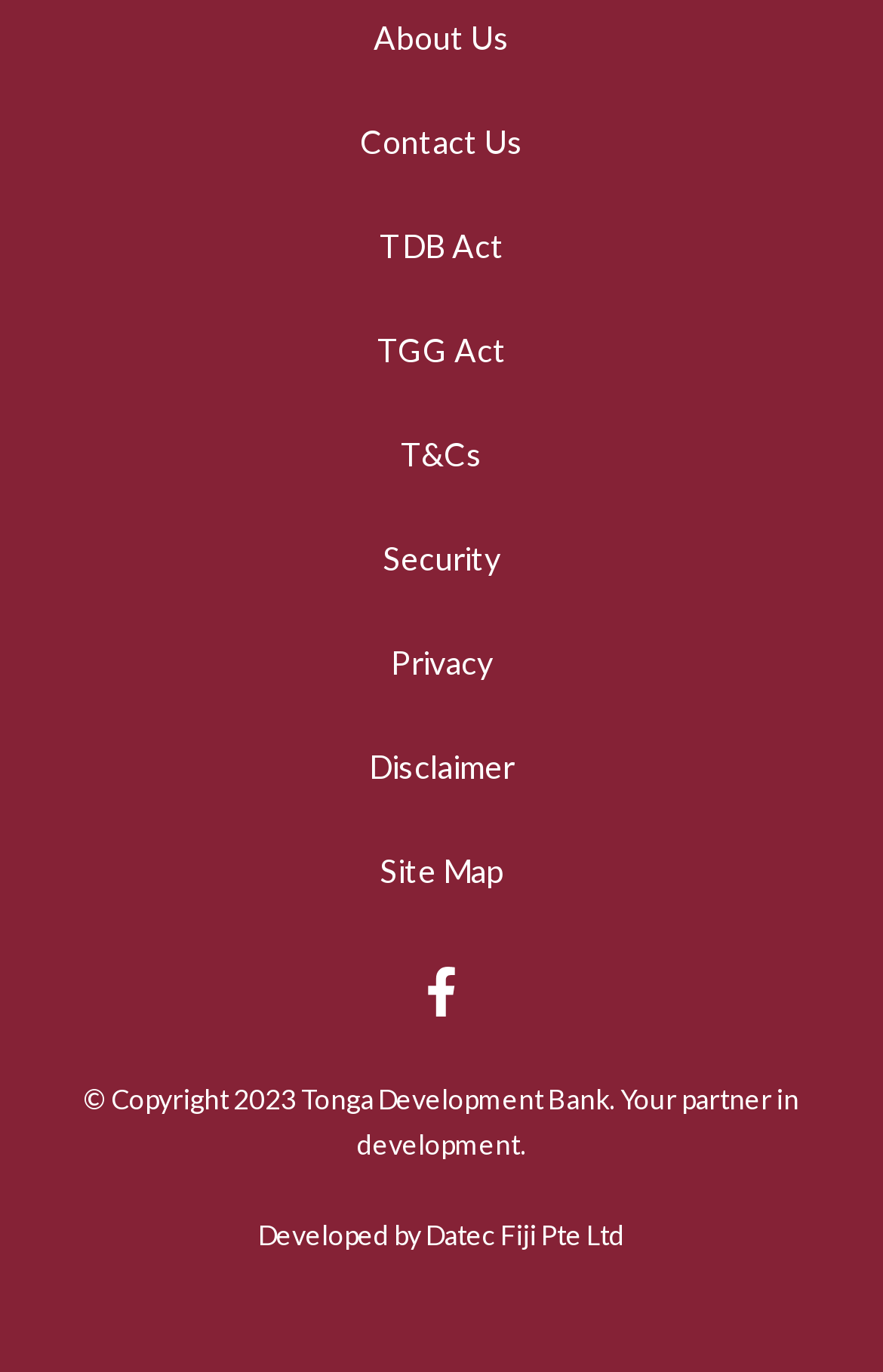What is the name of the bank?
Deliver a detailed and extensive answer to the question.

I found the answer by looking at the copyright information at the bottom of the page, which states '© Copyright 2023 Tonga Development Bank. Your partner in development.'